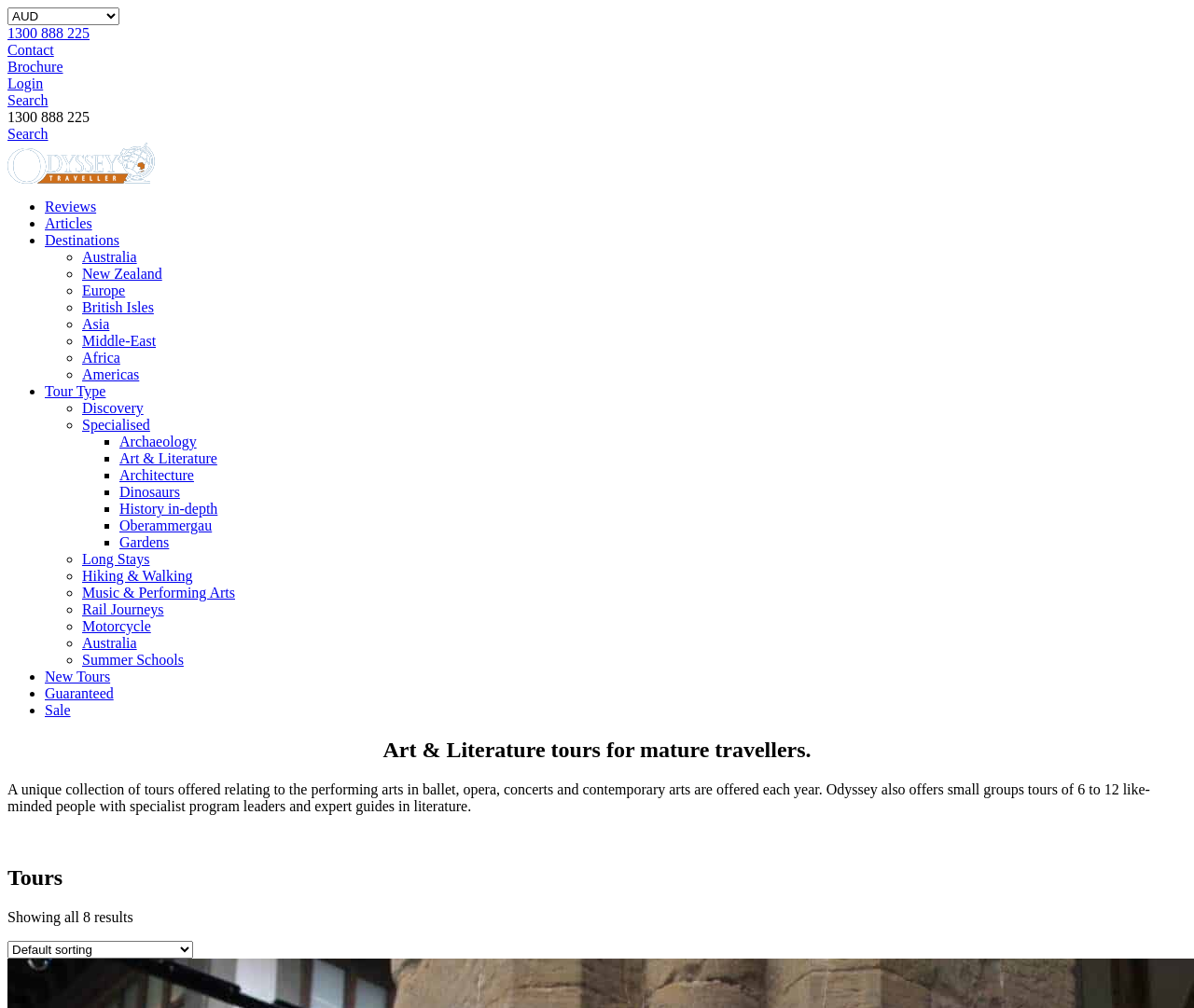What type of program leaders are used for the tours?
Please craft a detailed and exhaustive response to the question.

The webpage mentions that the tours are led by specialist program leaders and expert guides in literature, which suggests that the program leaders are specialists in their field.